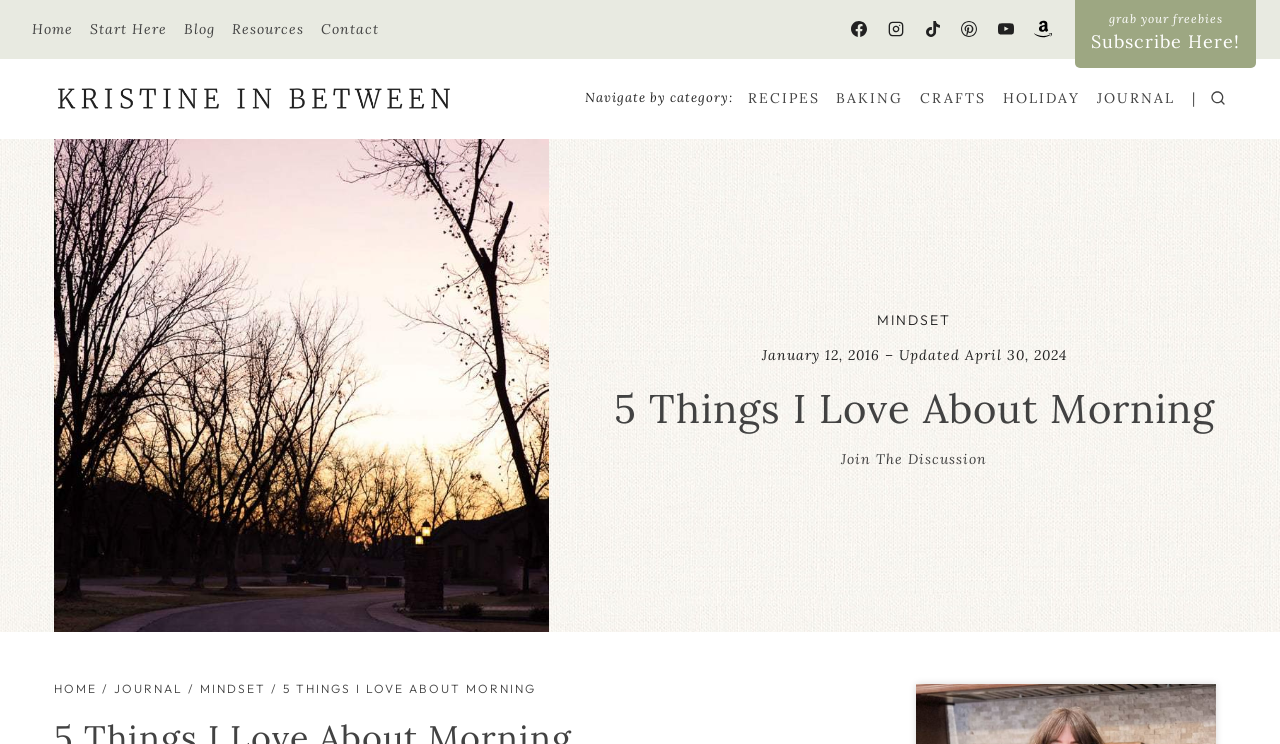Please specify the bounding box coordinates of the element that should be clicked to execute the given instruction: 'Search for something'. Ensure the coordinates are four float numbers between 0 and 1, expressed as [left, top, right, bottom].

[0.945, 0.122, 0.958, 0.143]